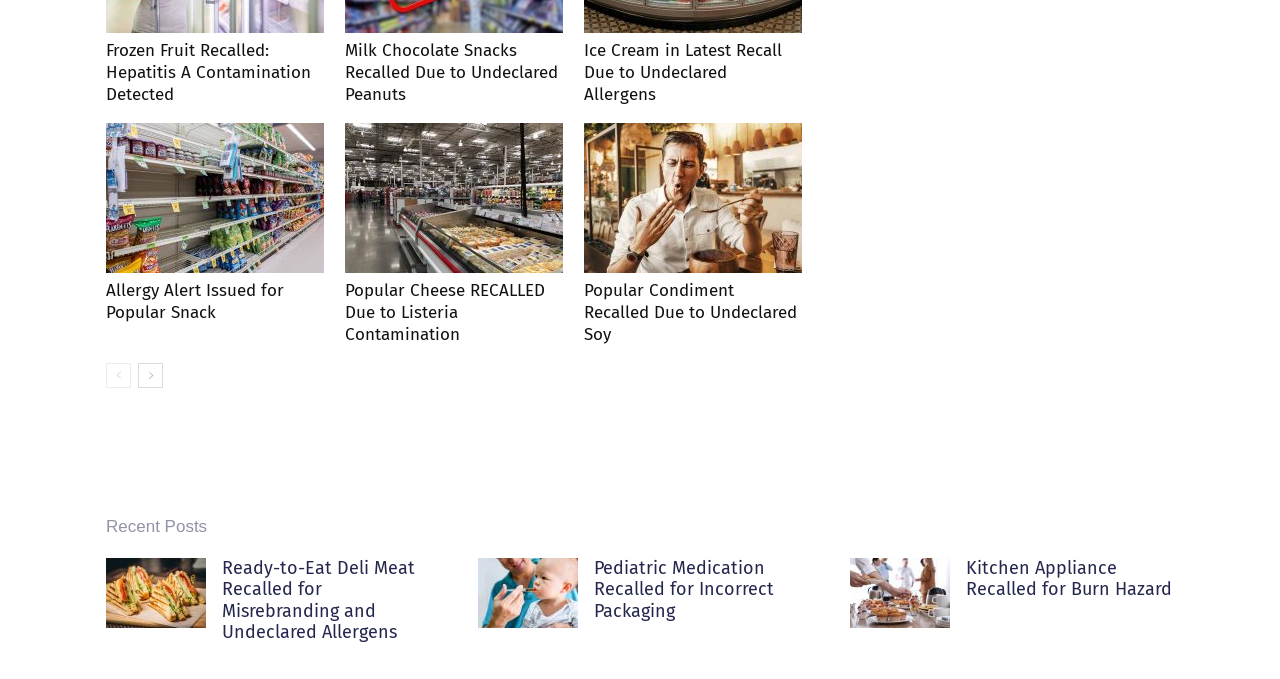Can you identify the bounding box coordinates of the clickable region needed to carry out this instruction: 'Read the 'Ready-to-Eat Deli Meat Recalled for Misrebranding and Undeclared Allergens' post'? The coordinates should be four float numbers within the range of 0 to 1, stated as [left, top, right, bottom].

[0.173, 0.821, 0.336, 0.948]